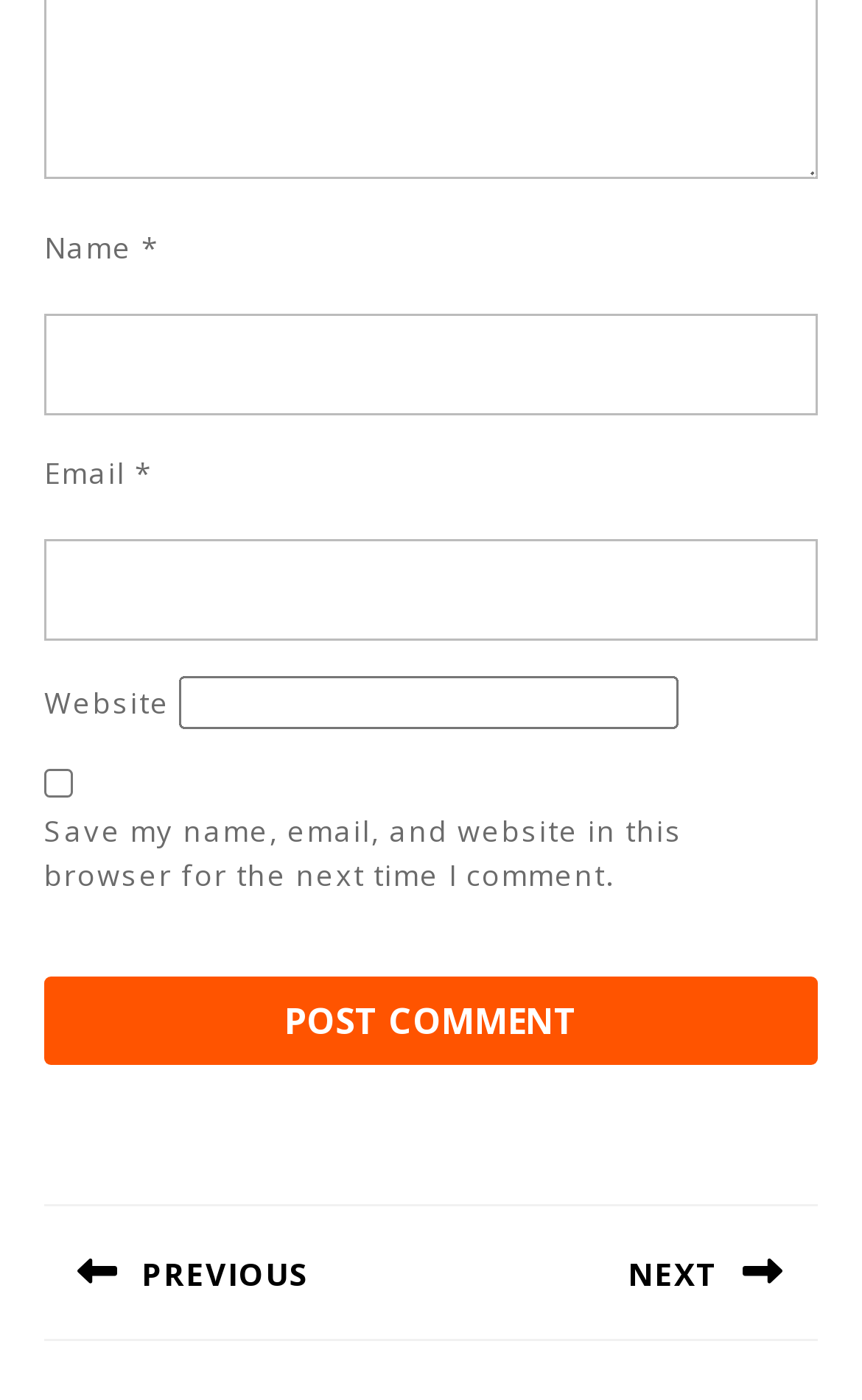What is the last element on the page?
By examining the image, provide a one-word or phrase answer.

Post navigation